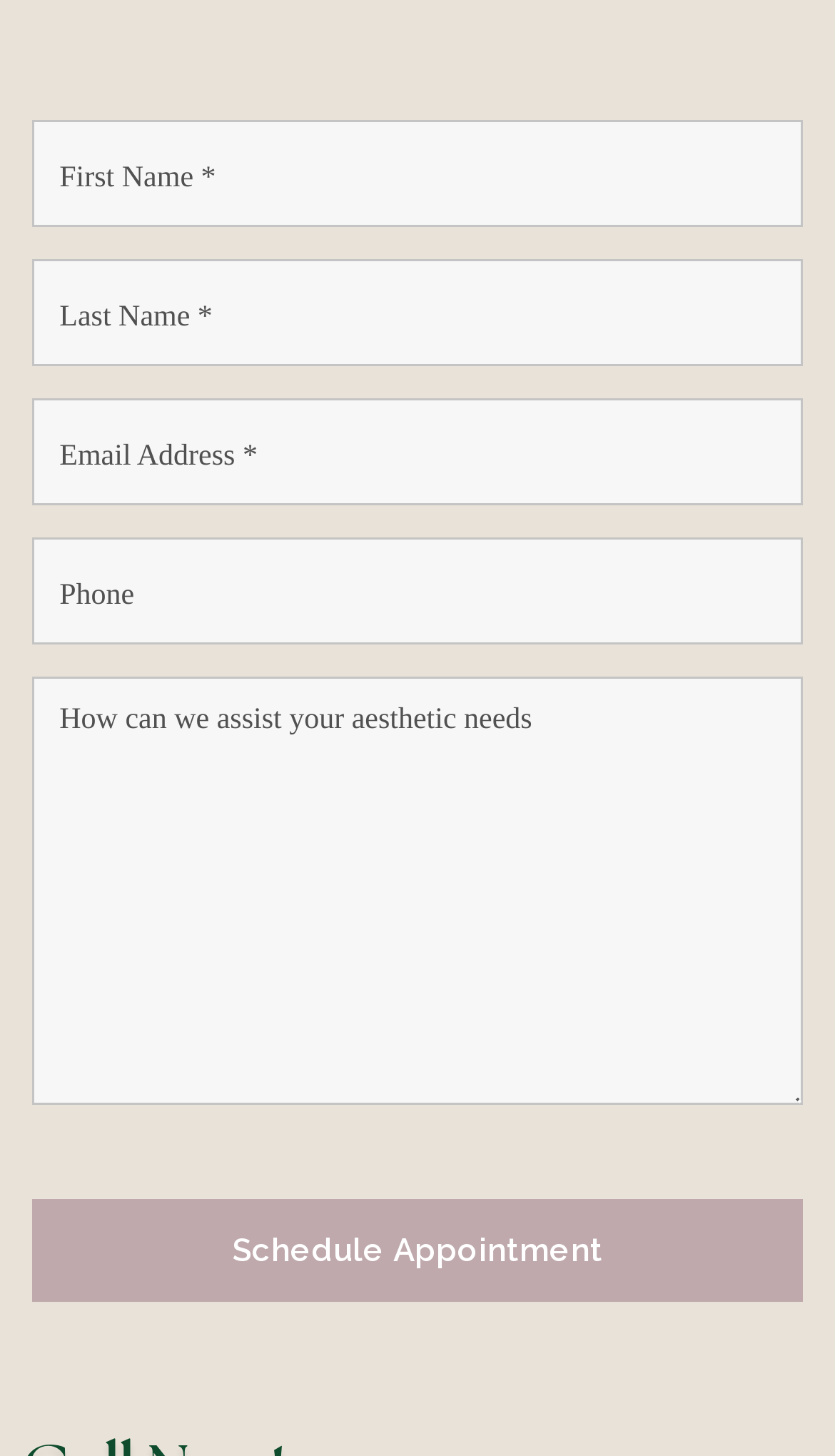What is the purpose of the button?
Look at the image and respond with a one-word or short-phrase answer.

Schedule Appointment